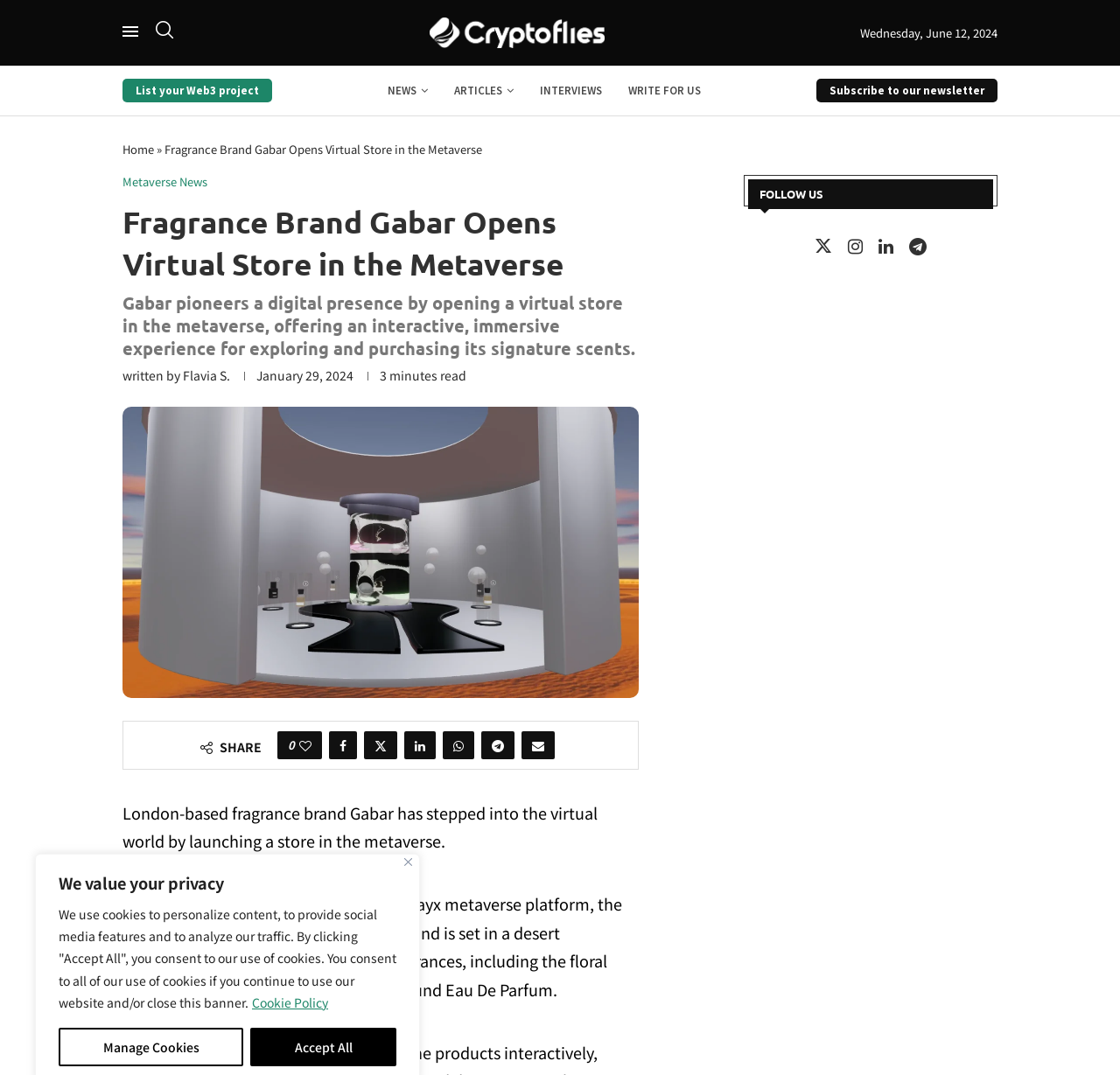Please identify the bounding box coordinates of the area that needs to be clicked to fulfill the following instruction: "Read the news article."

[0.109, 0.163, 0.185, 0.176]